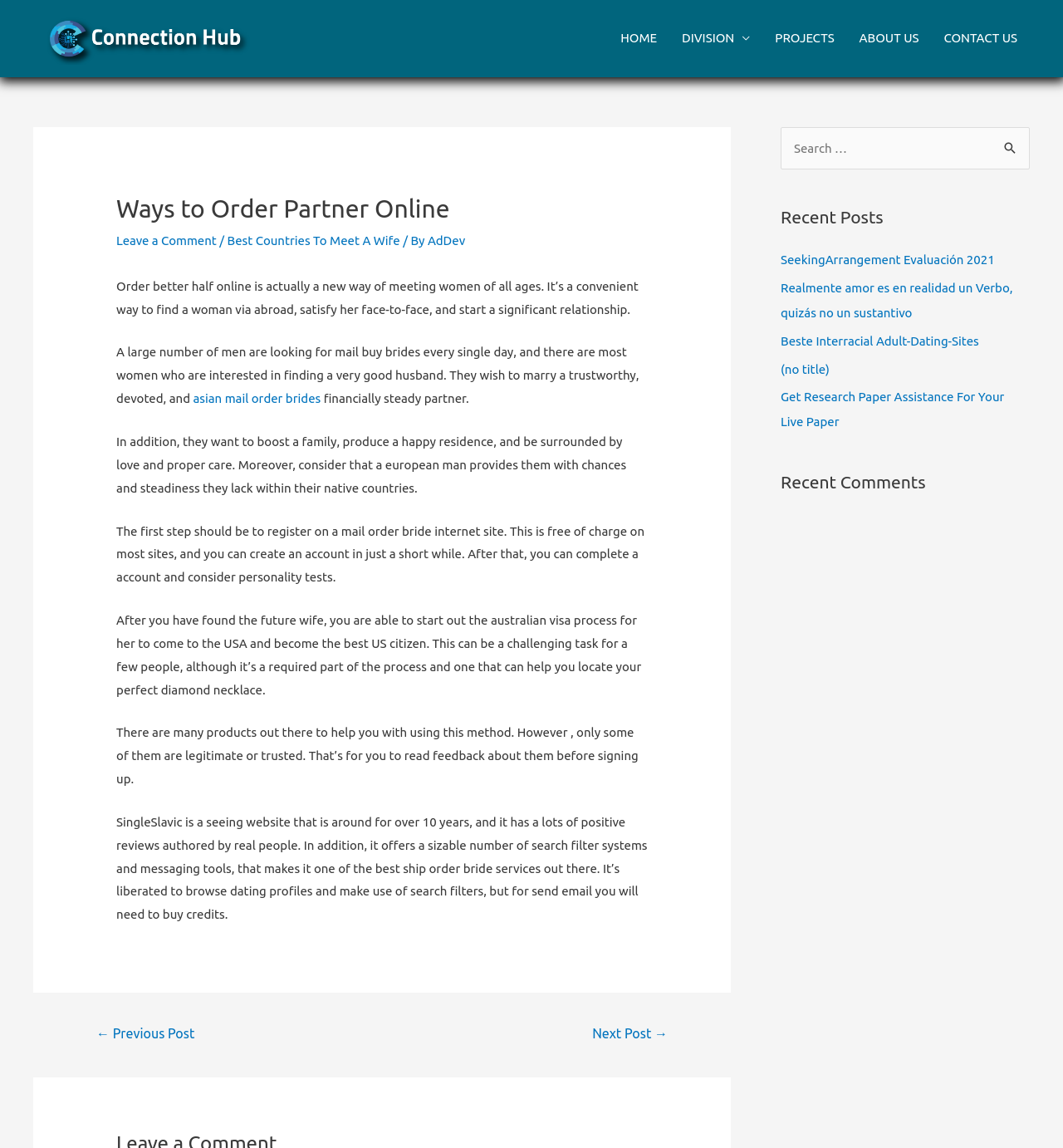Locate the bounding box coordinates of the element that should be clicked to fulfill the instruction: "Browse recent posts".

[0.734, 0.216, 0.969, 0.379]